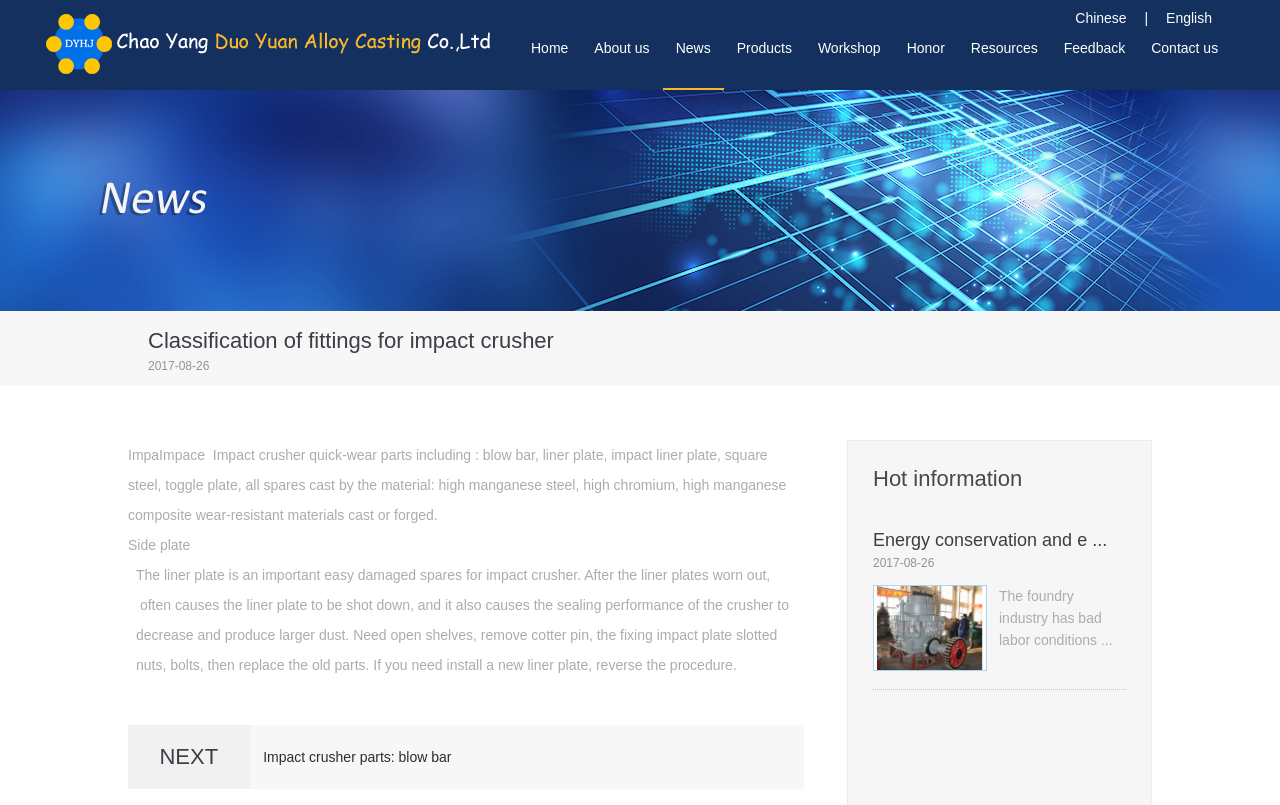Given the element description English, predict the bounding box coordinates for the UI element in the webpage screenshot. The format should be (top-left x, top-left y, bottom-right x, bottom-right y), and the values should be between 0 and 1.

[0.911, 0.012, 0.947, 0.032]